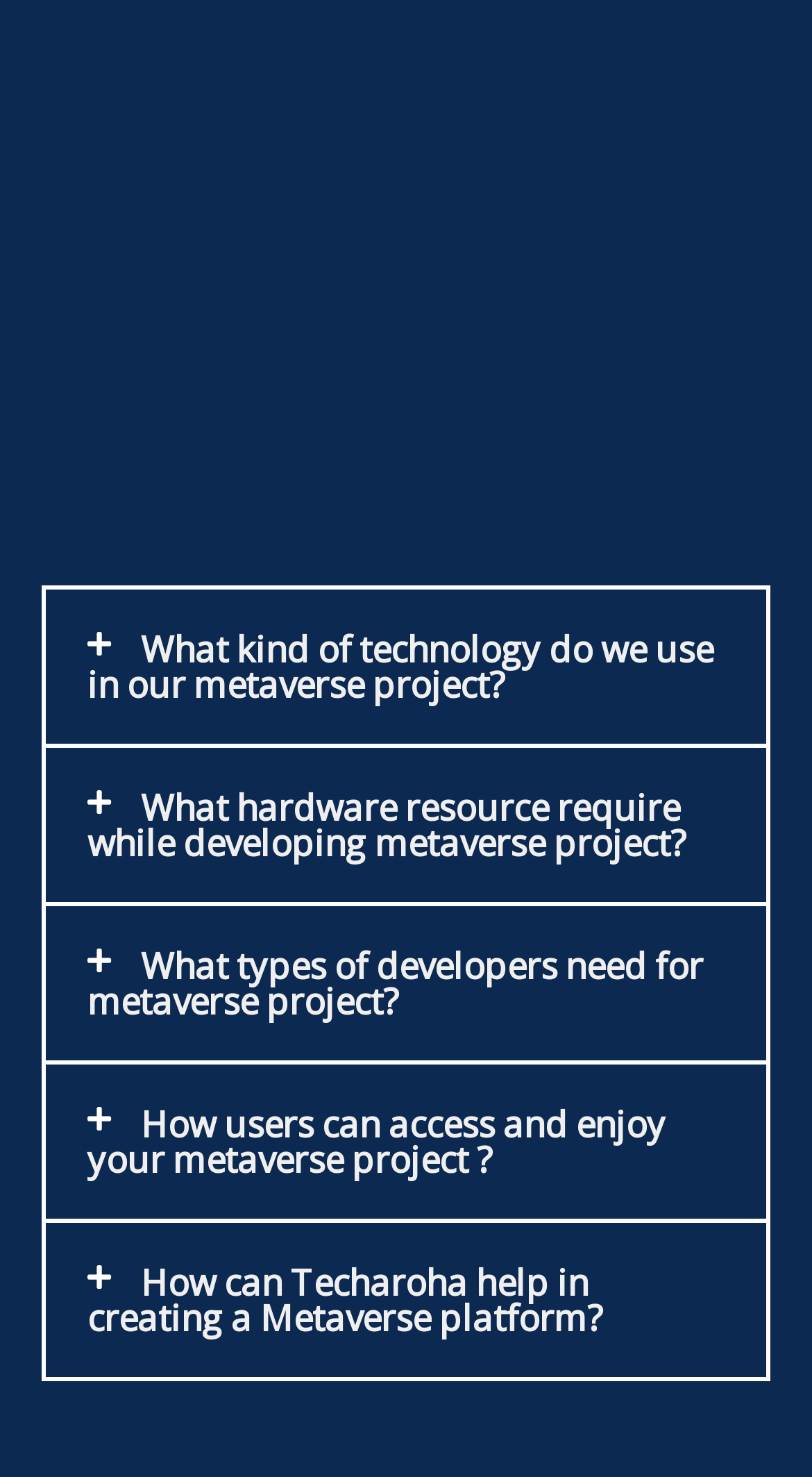Locate the bounding box coordinates of the element you need to click to accomplish the task described by this instruction: "Learn about 'How can Techaroha help in creating a Metaverse platform?'".

[0.056, 0.828, 0.944, 0.933]